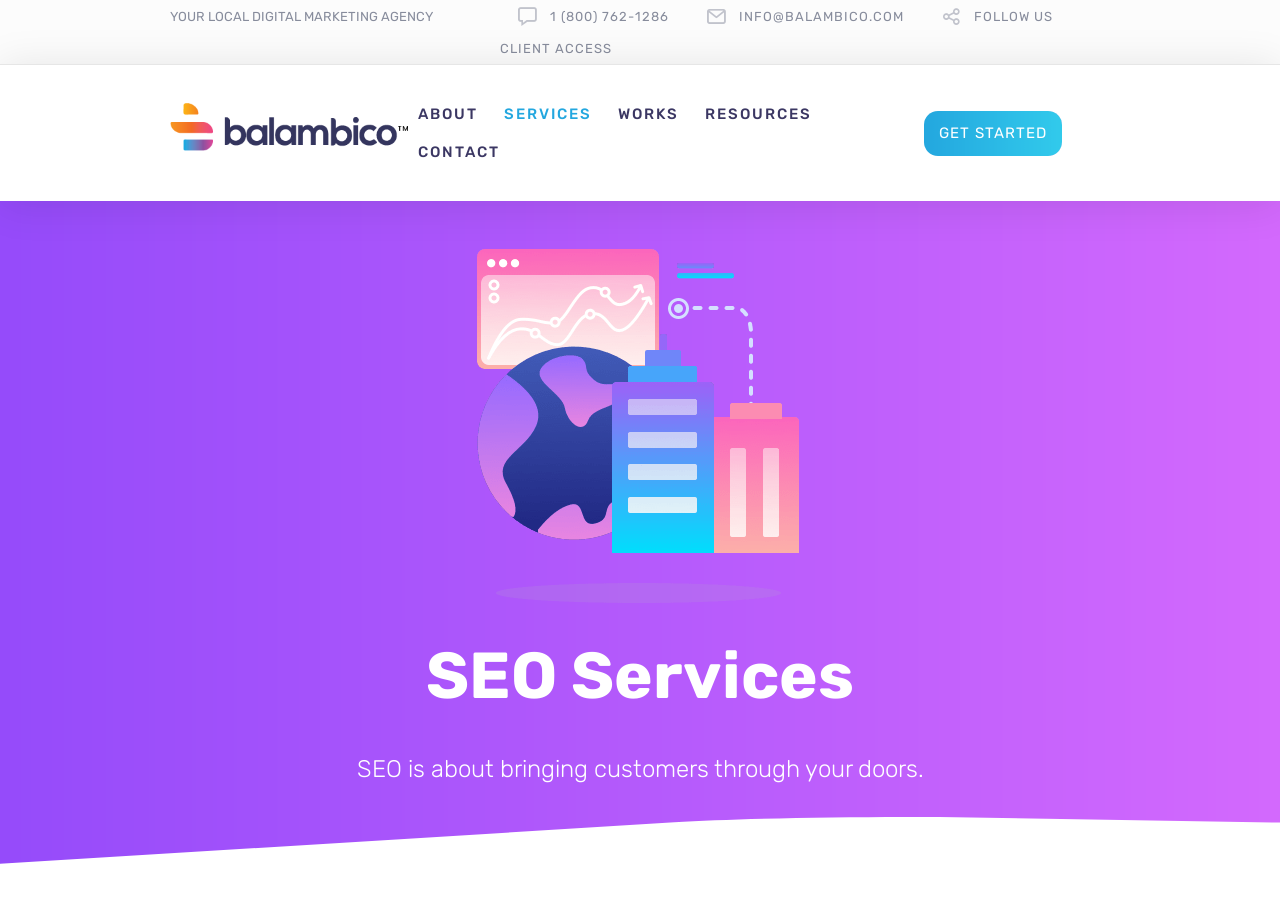What is the company's email address?
Analyze the screenshot and provide a detailed answer to the question.

I found the company's email address by looking at the top right section of the webpage, where I saw a link with the text 'INFO@BALAMBICO.COM'.